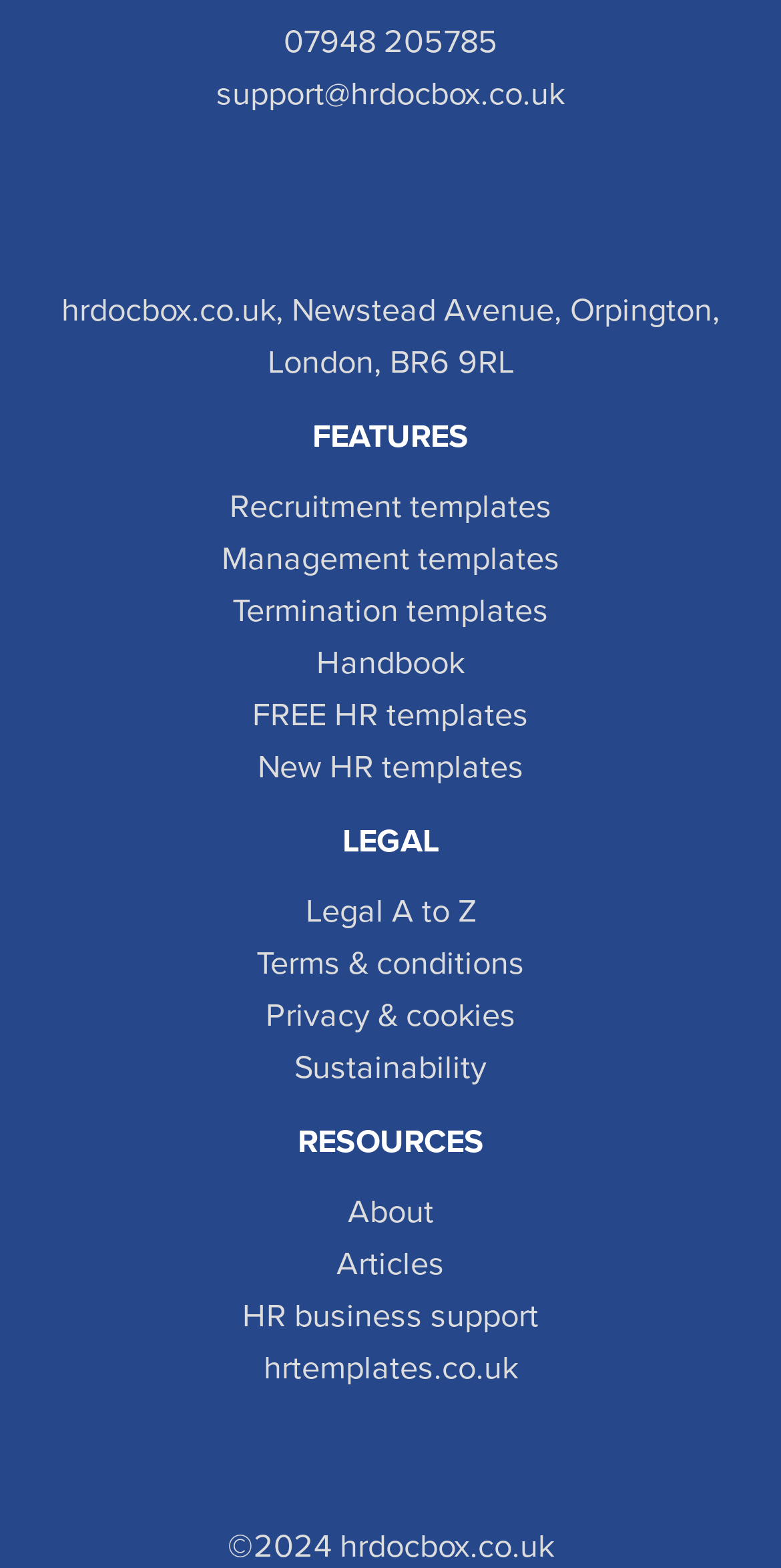Find the bounding box coordinates of the element's region that should be clicked in order to follow the given instruction: "Visit British Council in Vietnam". The coordinates should consist of four float numbers between 0 and 1, i.e., [left, top, right, bottom].

None